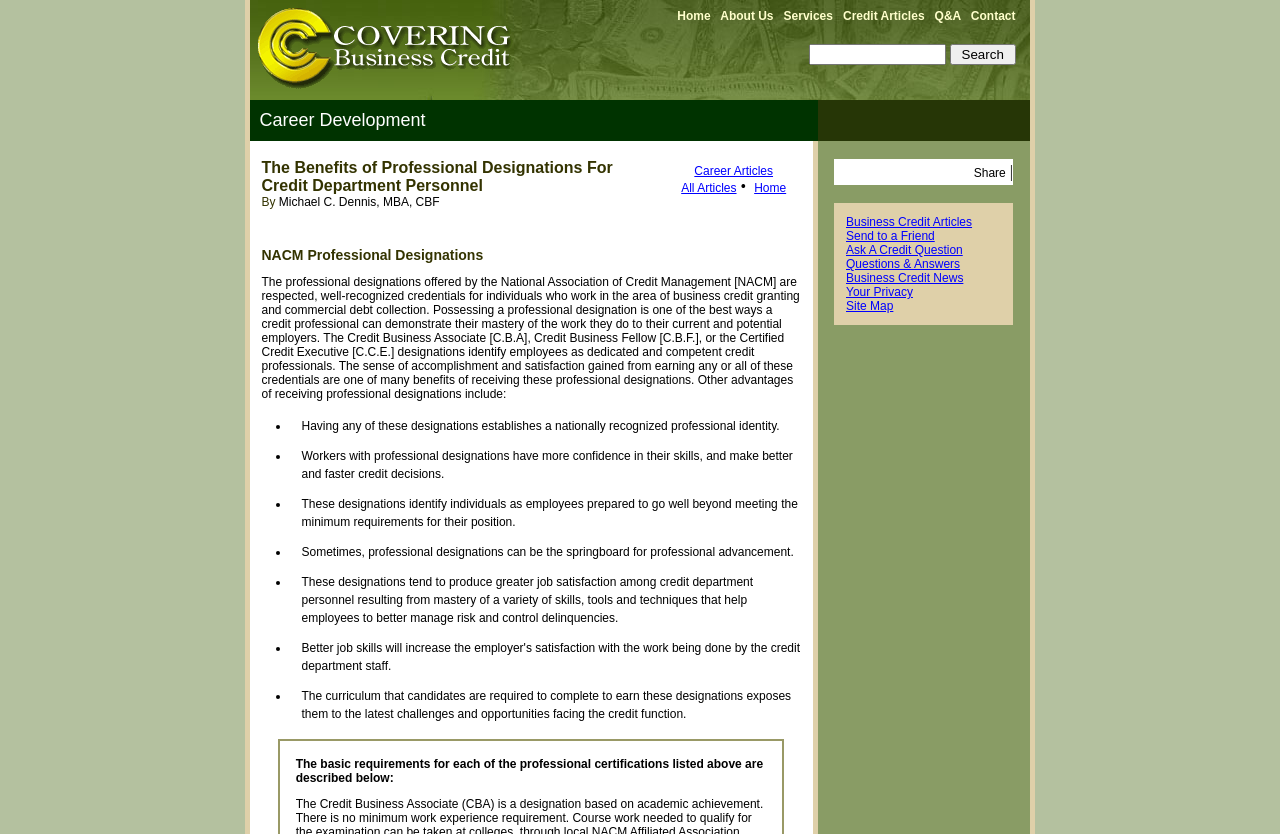Please identify the bounding box coordinates for the region that you need to click to follow this instruction: "Click the 'Michael C. Dennis, MBA, CBF' link".

[0.218, 0.234, 0.343, 0.251]